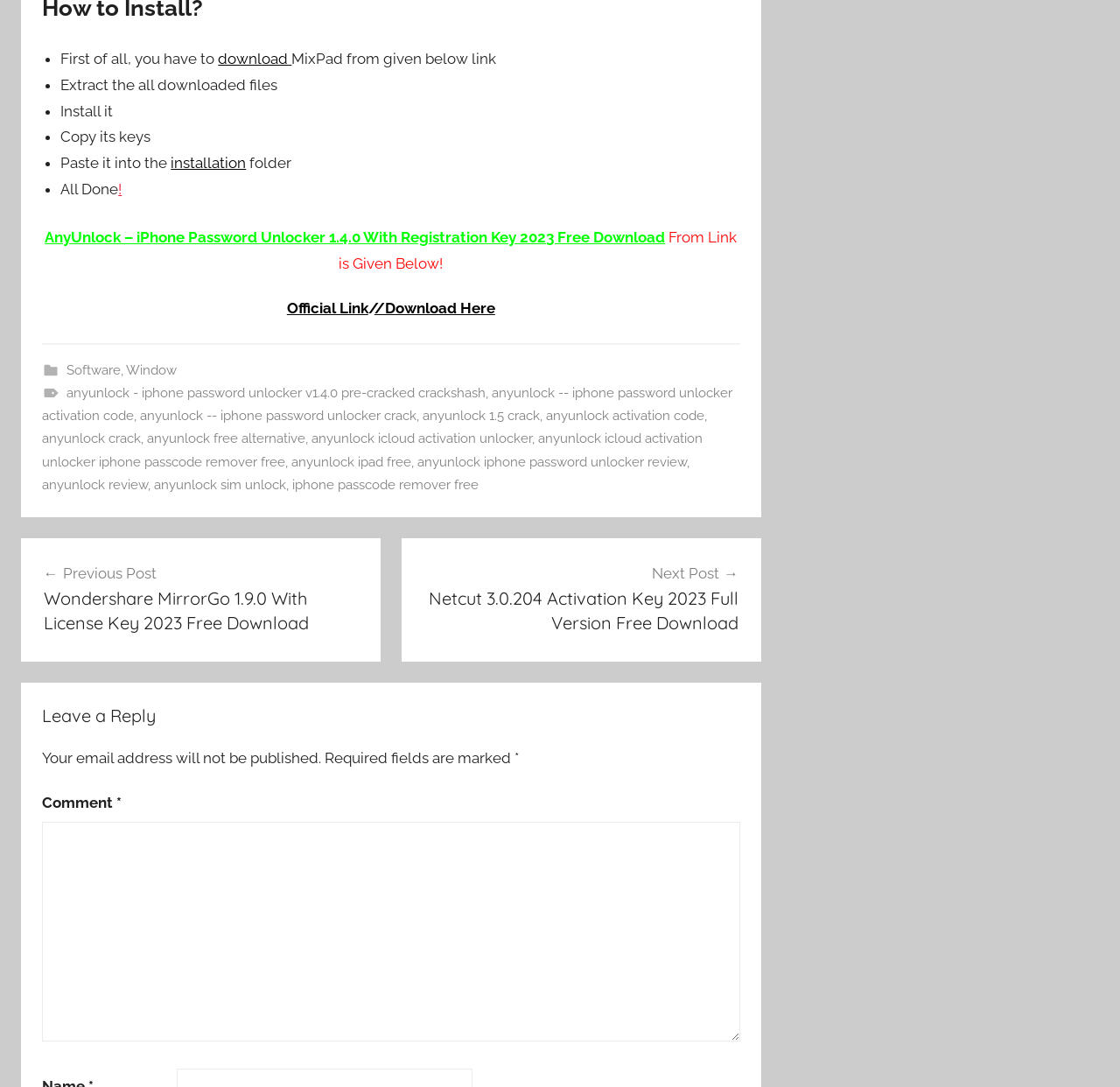What are the steps to install MixPad?
Using the information from the image, give a concise answer in one word or a short phrase.

Download, extract, install, copy keys, paste into installation folder